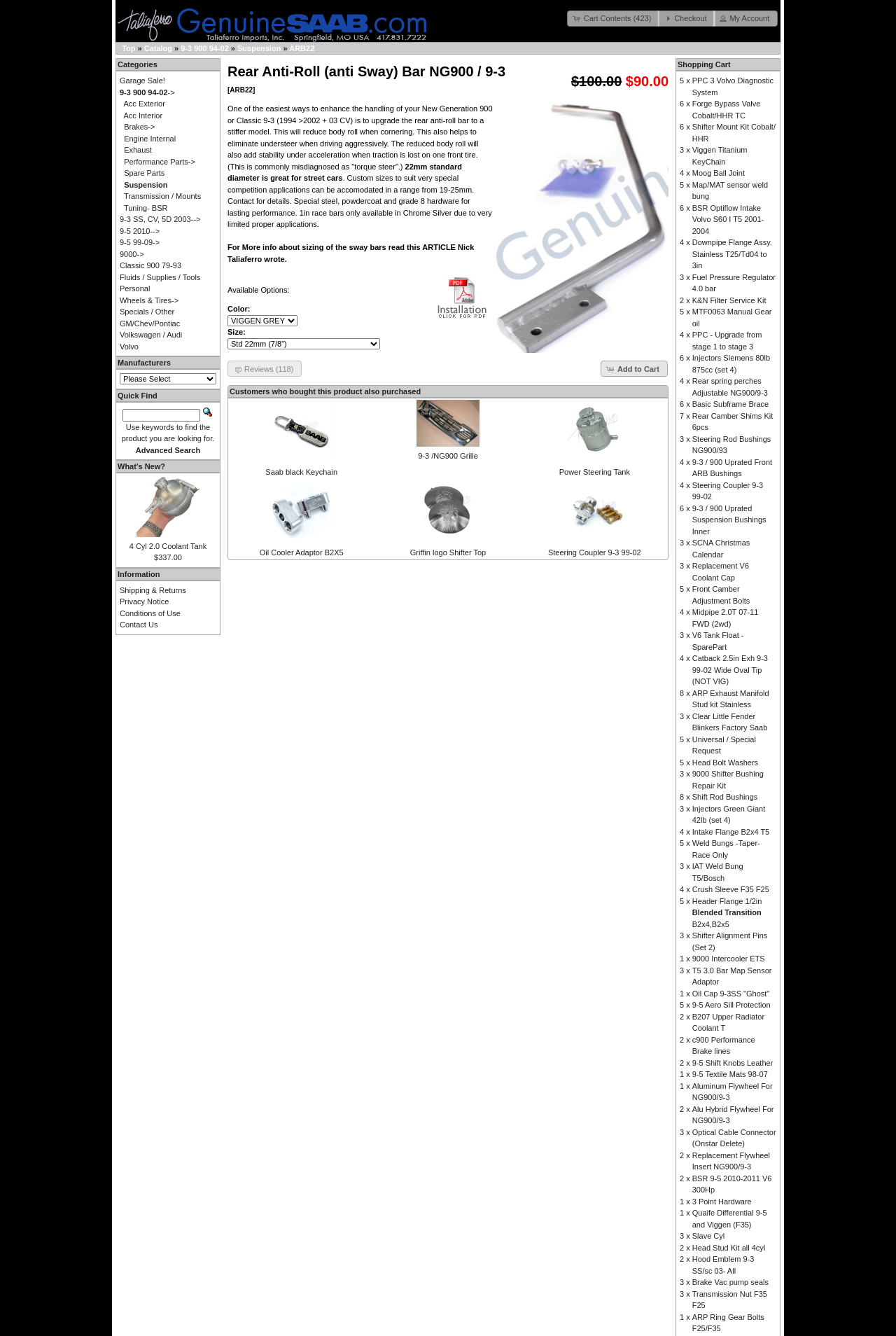Find the bounding box coordinates of the UI element according to this description: "Weld Bungs -Taper- Race Only".

[0.772, 0.628, 0.848, 0.643]